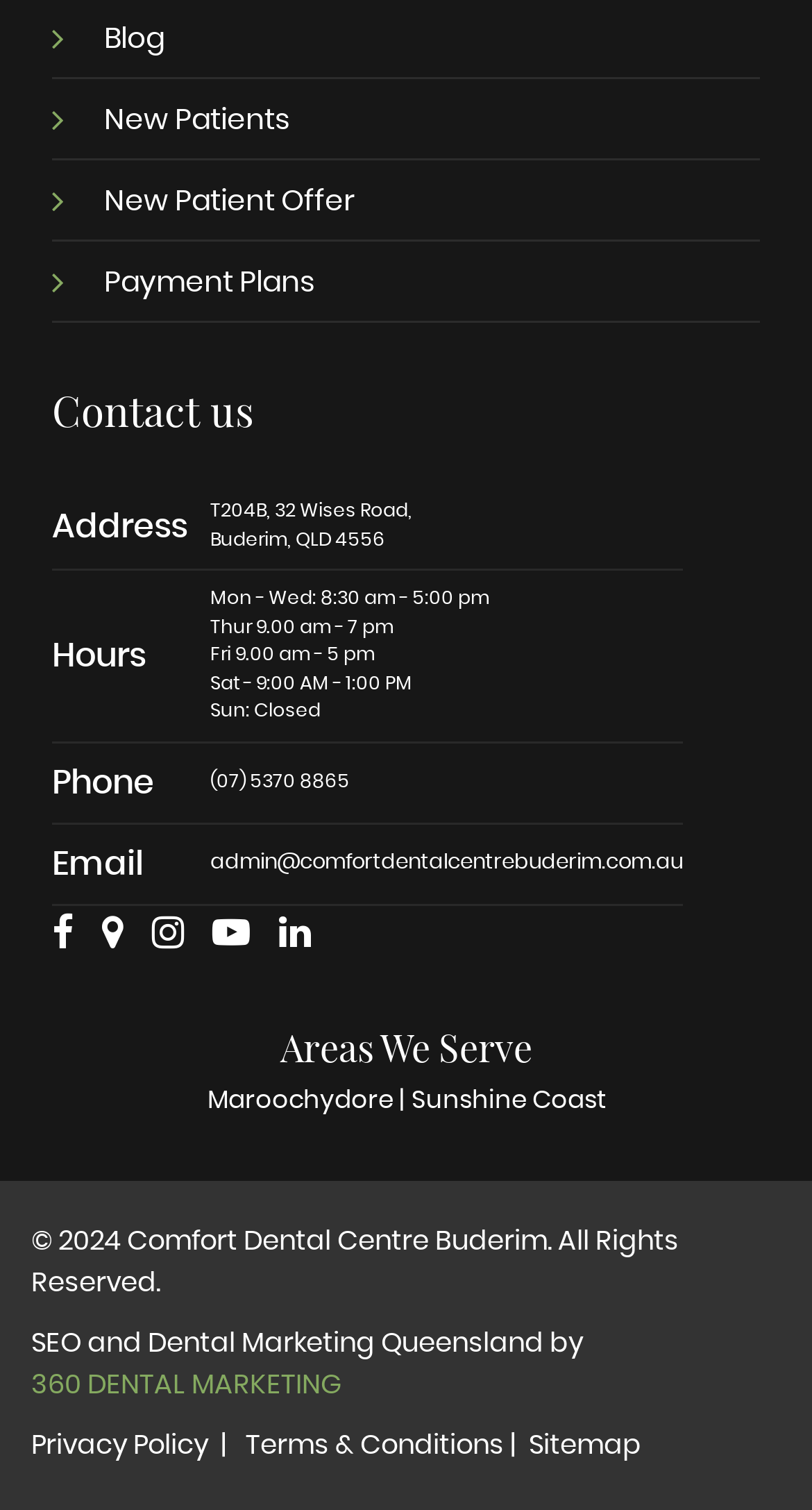Show me the bounding box coordinates of the clickable region to achieve the task as per the instruction: "check out Clove Tea article".

None